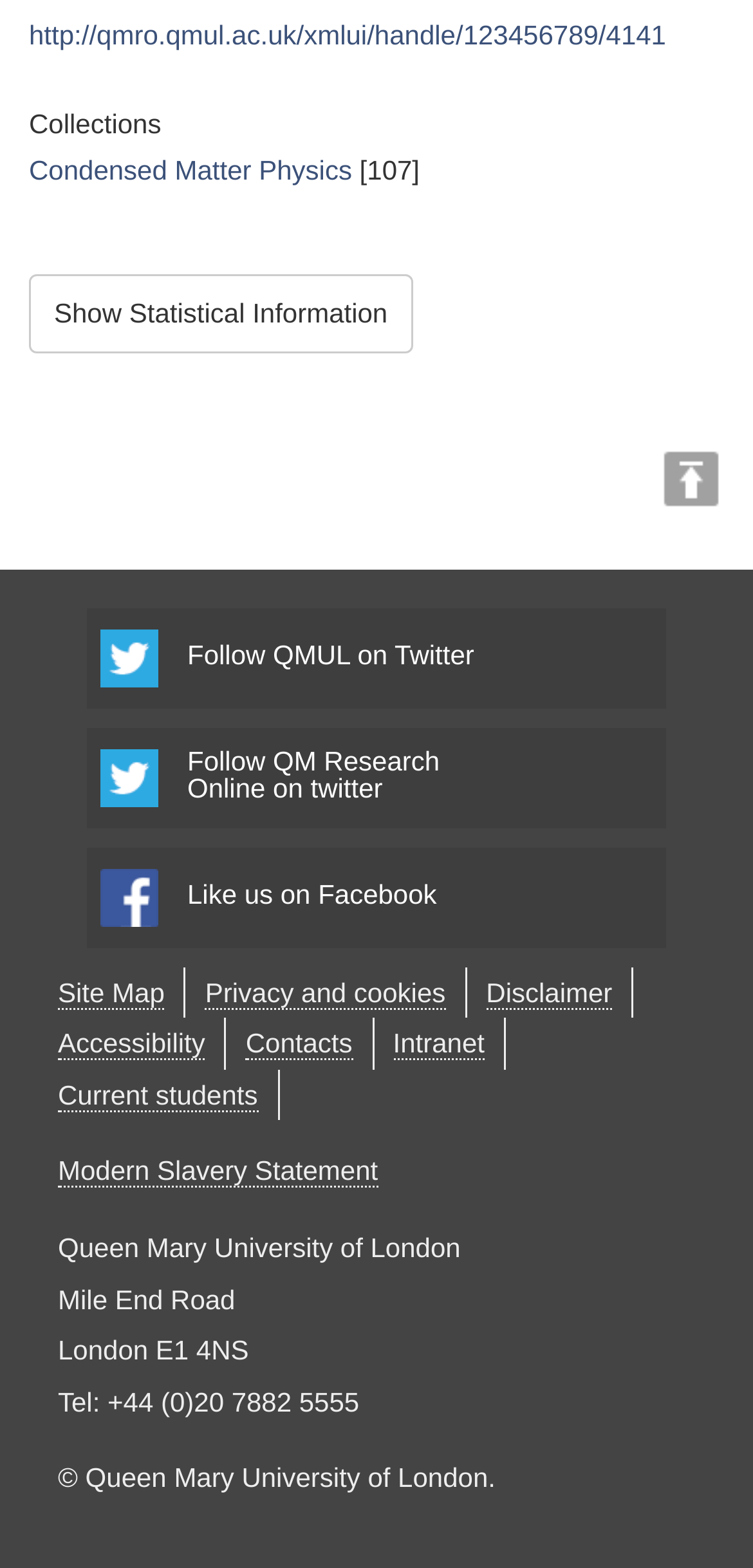Please find the bounding box coordinates (top-left x, top-left y, bottom-right x, bottom-right y) in the screenshot for the UI element described as follows: Like us on Facebook

[0.115, 0.54, 0.885, 0.604]